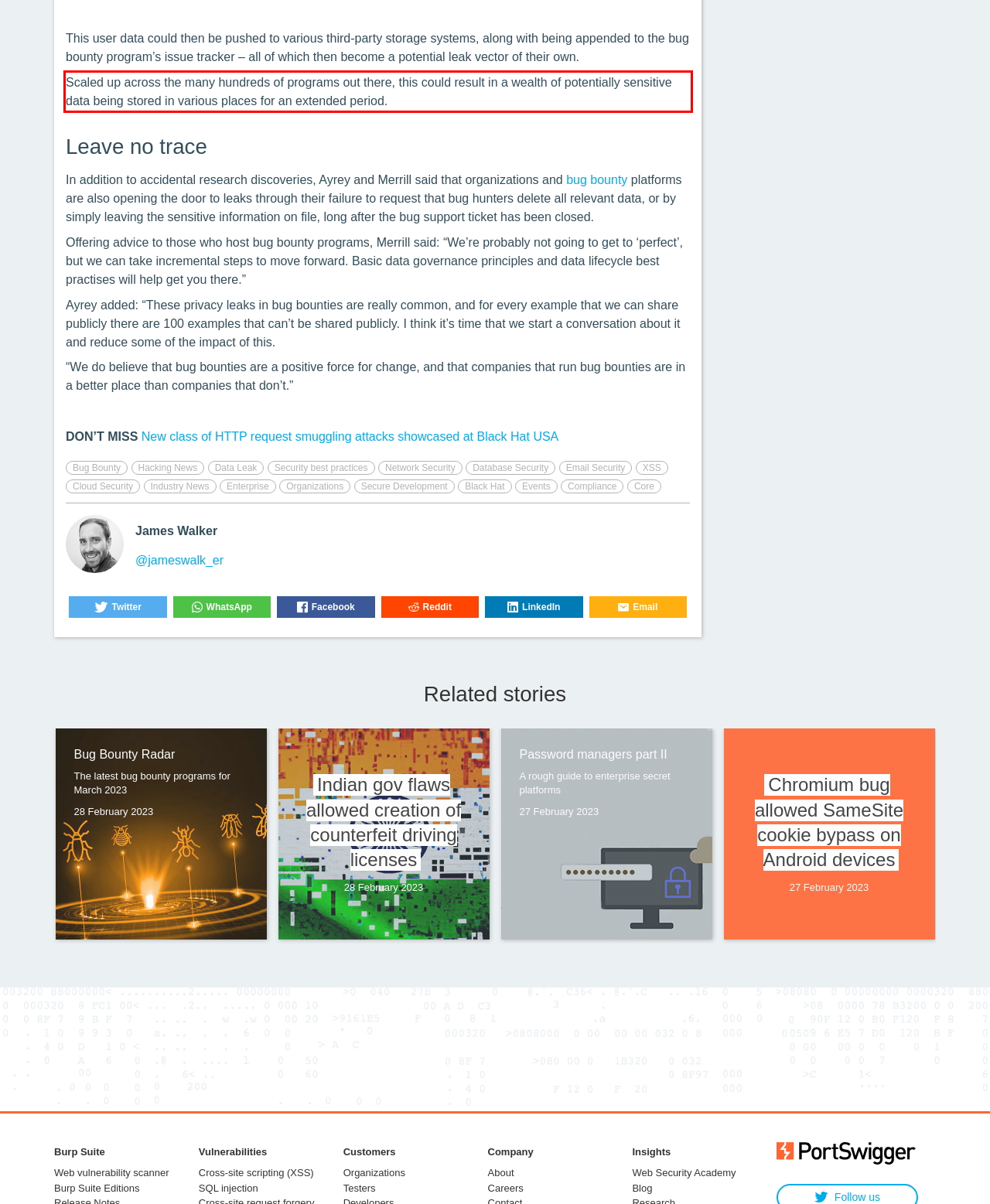You are presented with a screenshot containing a red rectangle. Extract the text found inside this red bounding box.

Scaled up across the many hundreds of programs out there, this could result in a wealth of potentially sensitive data being stored in various places for an extended period.